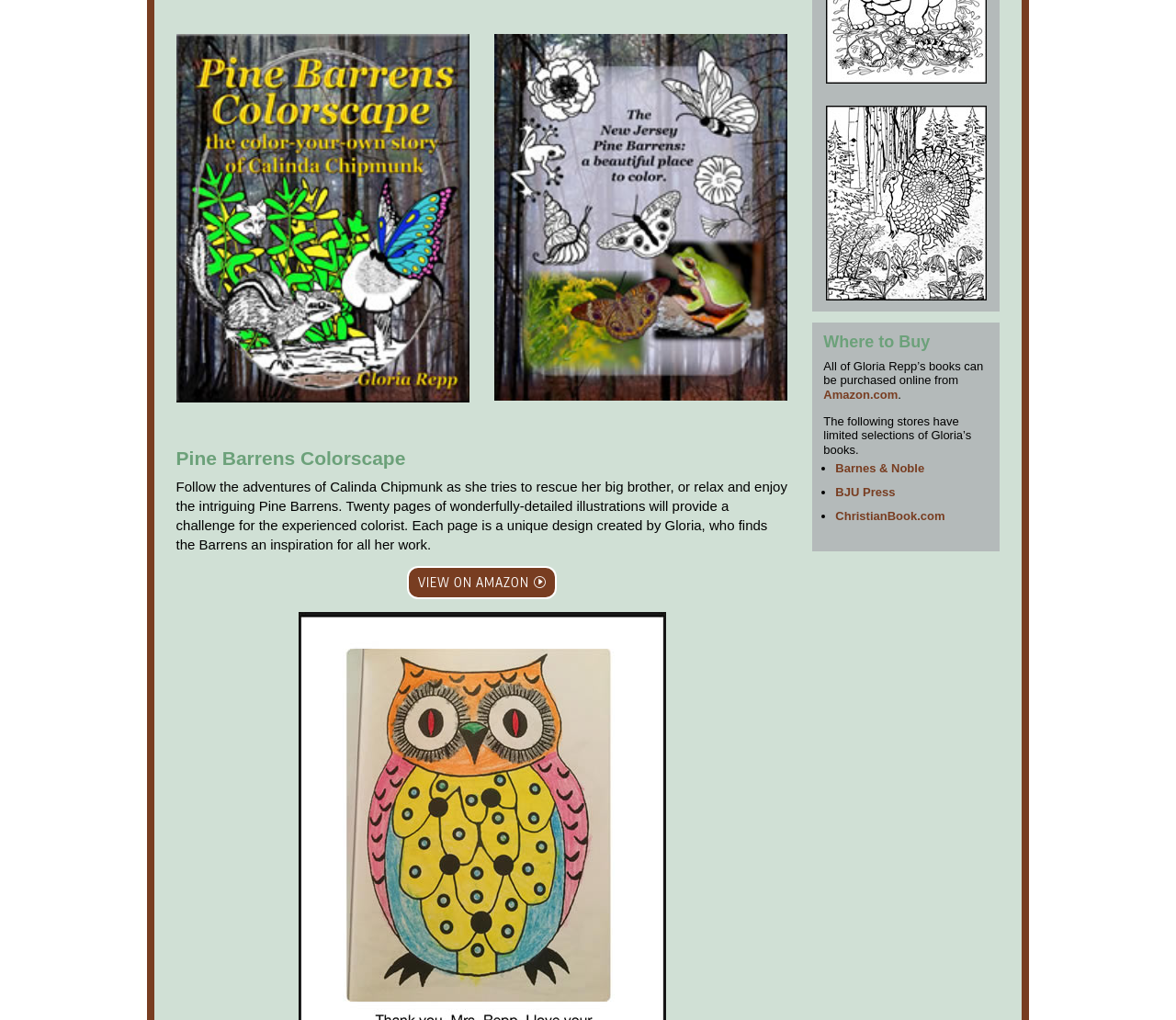Refer to the image and provide an in-depth answer to the question: 
How many pages of illustrations are in the book?

The number of pages is mentioned in the StaticText element with ID 300, which describes the book as having 'Twenty pages of wonderfully-detailed illustrations...'.